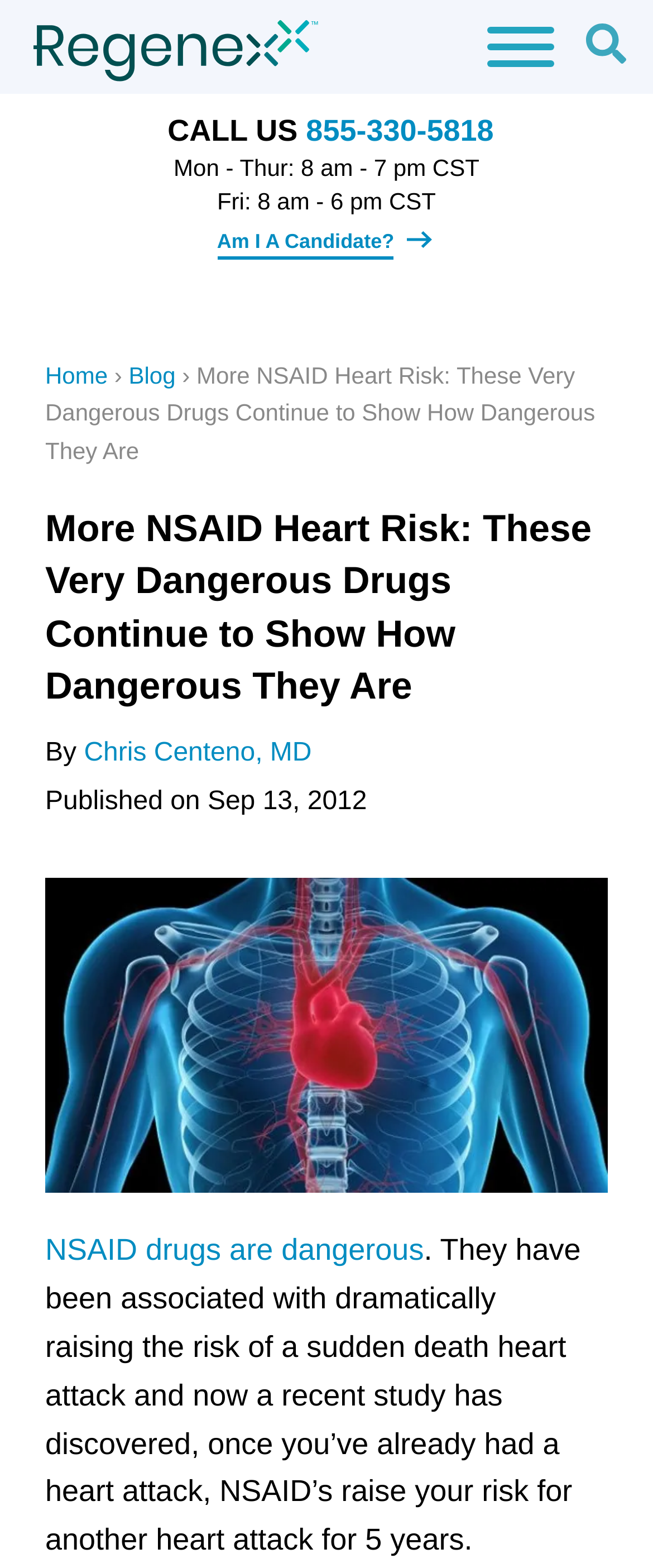What is the phone number to call?
Offer a detailed and full explanation in response to the question.

I found the phone number by looking at the top section of the webpage, where it says 'CALL US' and provides the phone number '855-330-5818'.